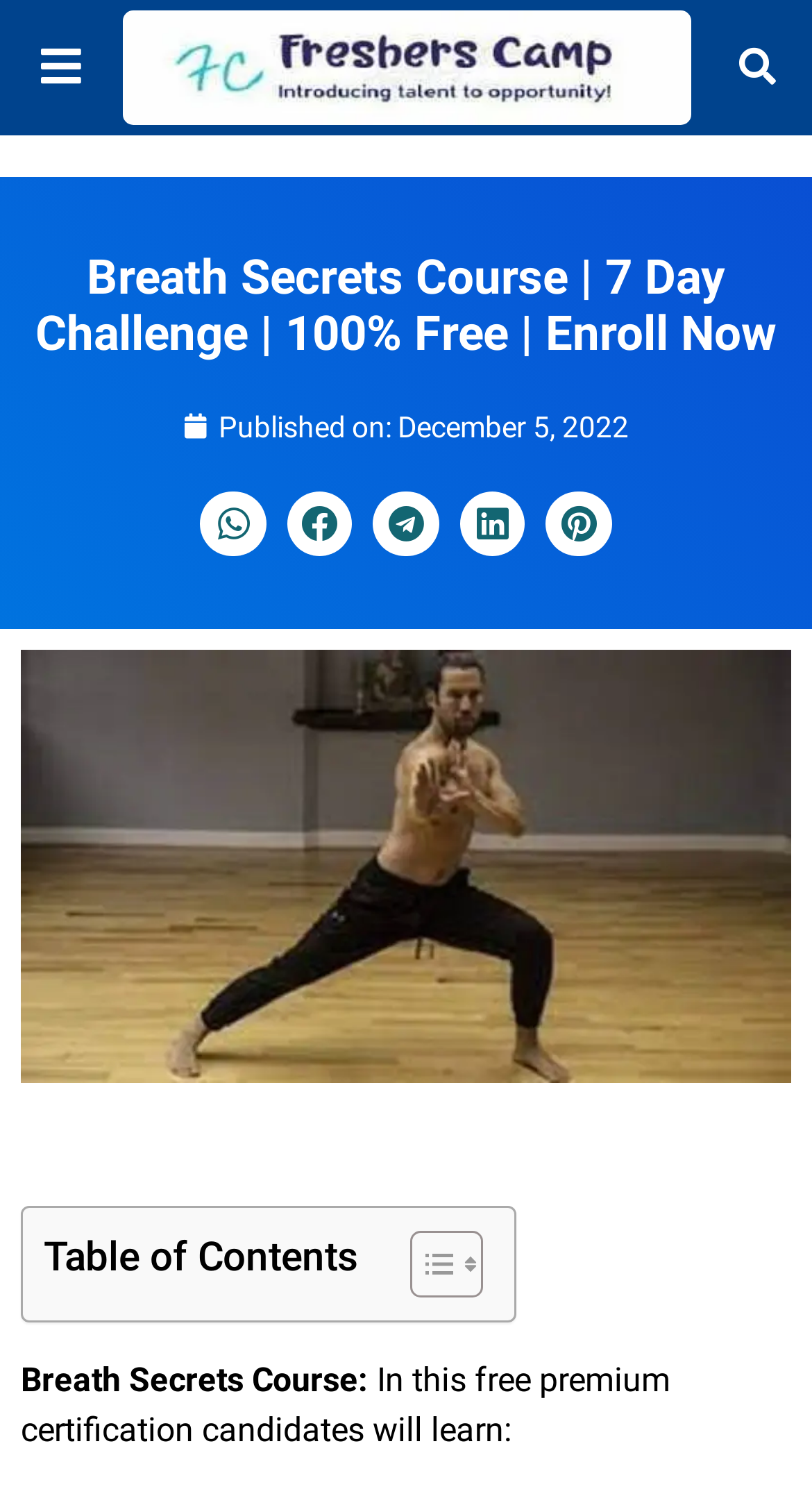Please identify the bounding box coordinates of the element I should click to complete this instruction: 'Toggle menu'. The coordinates should be given as four float numbers between 0 and 1, like this: [left, top, right, bottom].

[0.037, 0.022, 0.113, 0.068]